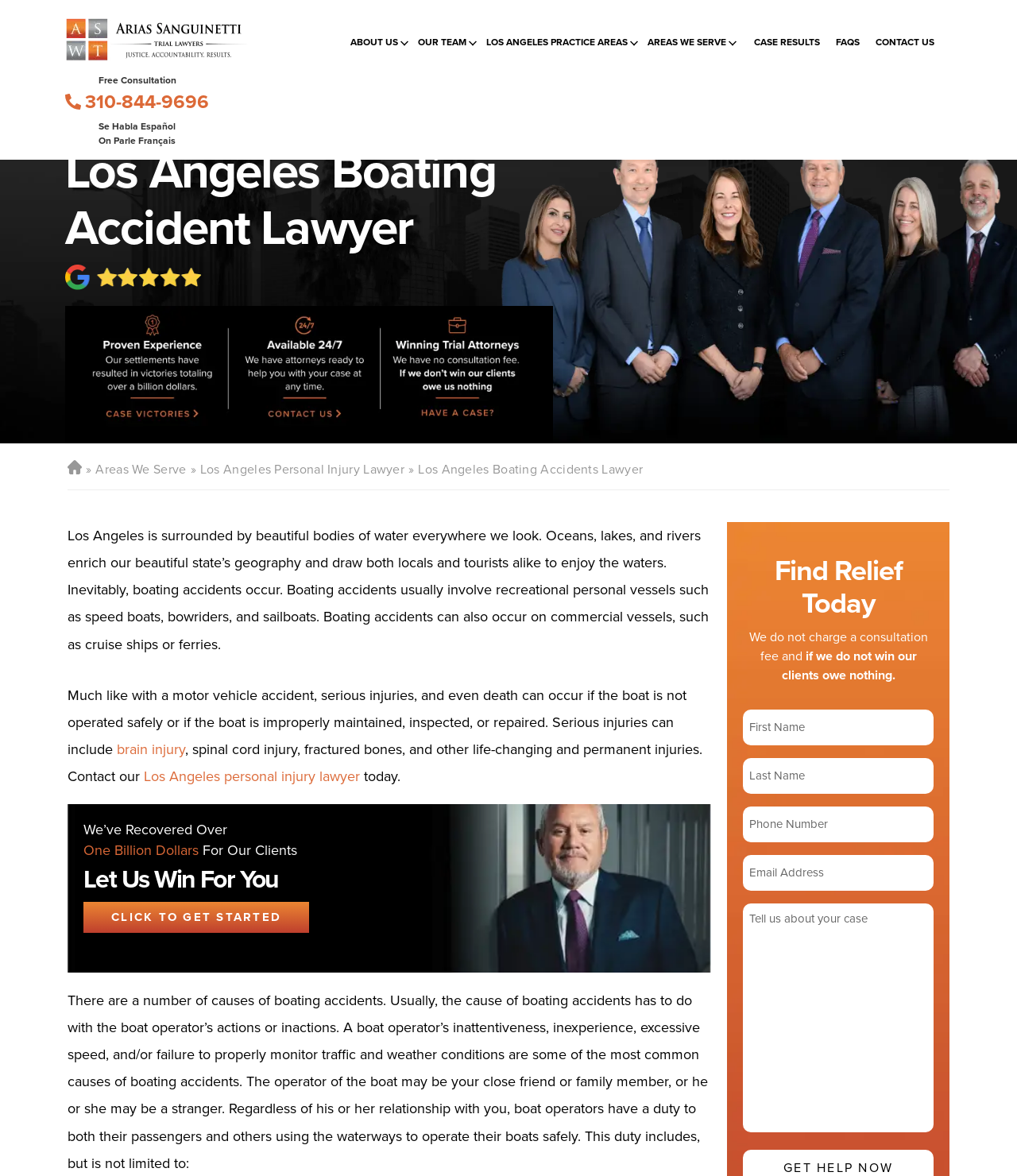Extract the main heading text from the webpage.

Los Angeles Boating Accident Lawyer